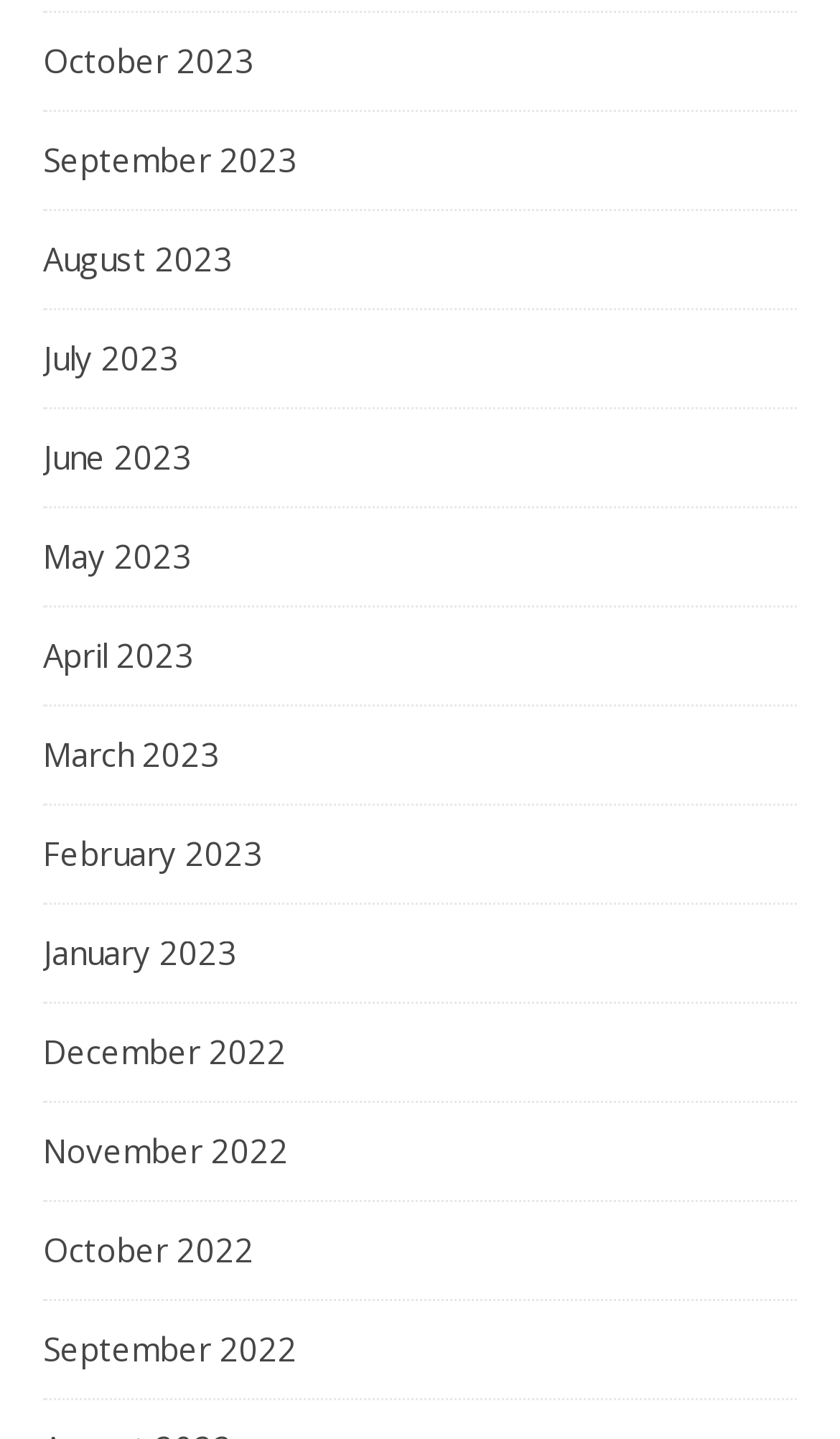What is the earliest month listed?
Please respond to the question with a detailed and informative answer.

I looked at the list of links and found that the earliest month listed is October 2022, which is the 10th link from the top.